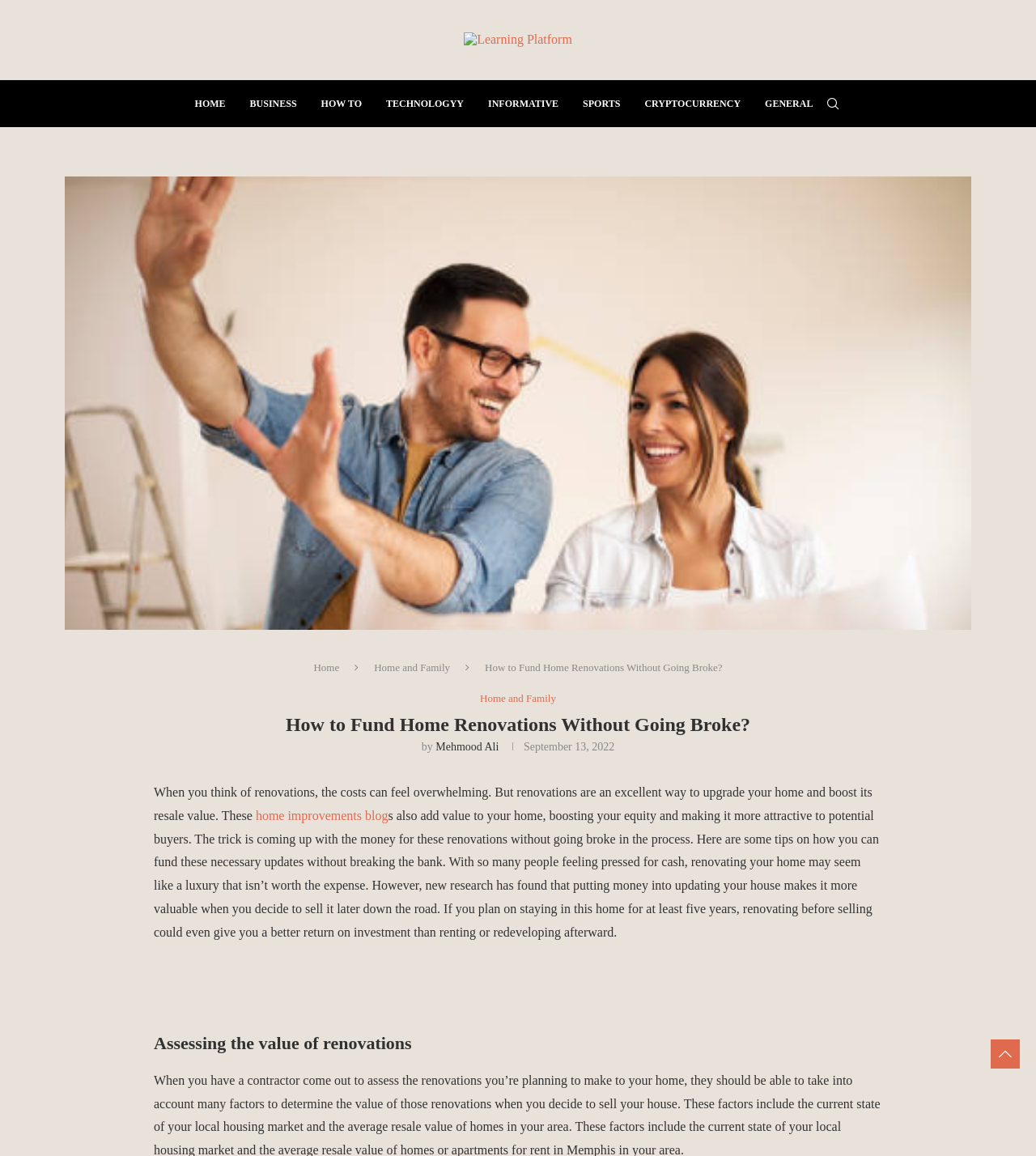Determine the bounding box coordinates for the region that must be clicked to execute the following instruction: "Learn more about the author Mehmood Ali".

[0.42, 0.641, 0.482, 0.651]